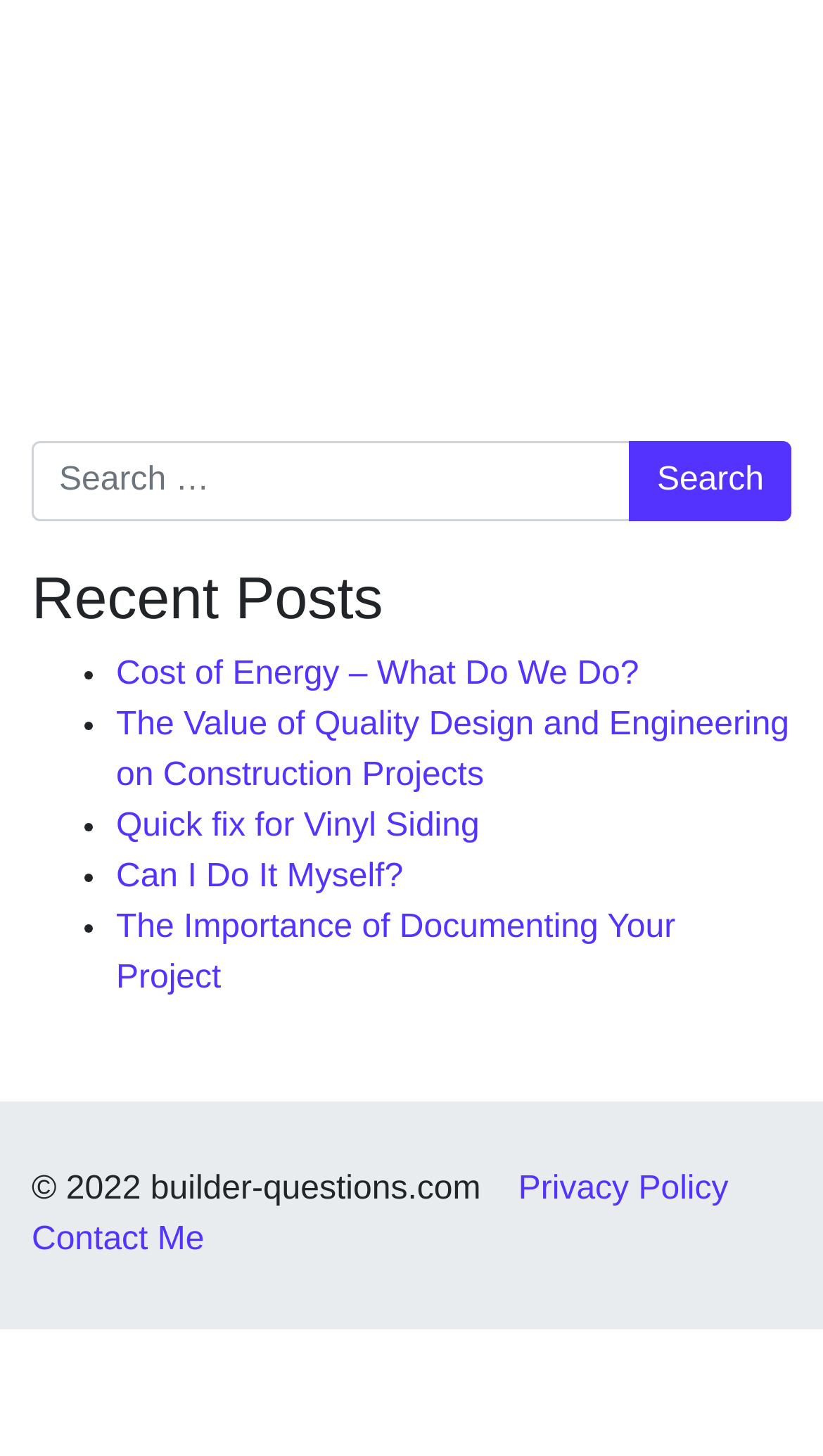Examine the screenshot and answer the question in as much detail as possible: How many links are there in the footer section?

The footer section of the webpage has three links: 'Privacy Policy', 'Contact Me', and a copyright notice. These links are separated by static text elements.